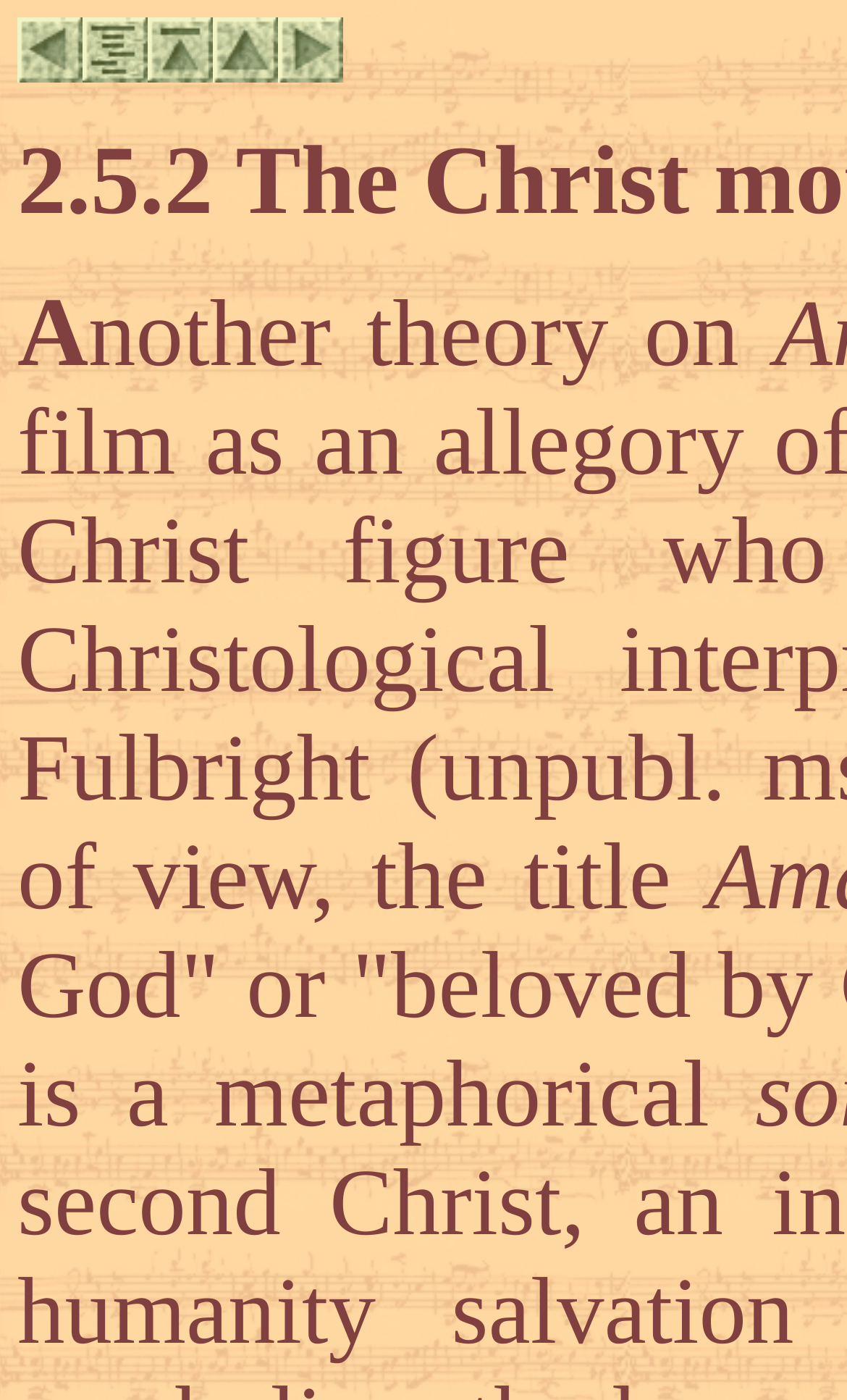What is the purpose of the 'continue' link?
Please respond to the question with a detailed and well-explained answer.

Based on the context of the webpage and the location of the 'continue' link, I infer that its purpose is to allow the user to proceed to the next step or page. The link is located at the end of the top row, suggesting that it is a call-to-action button.